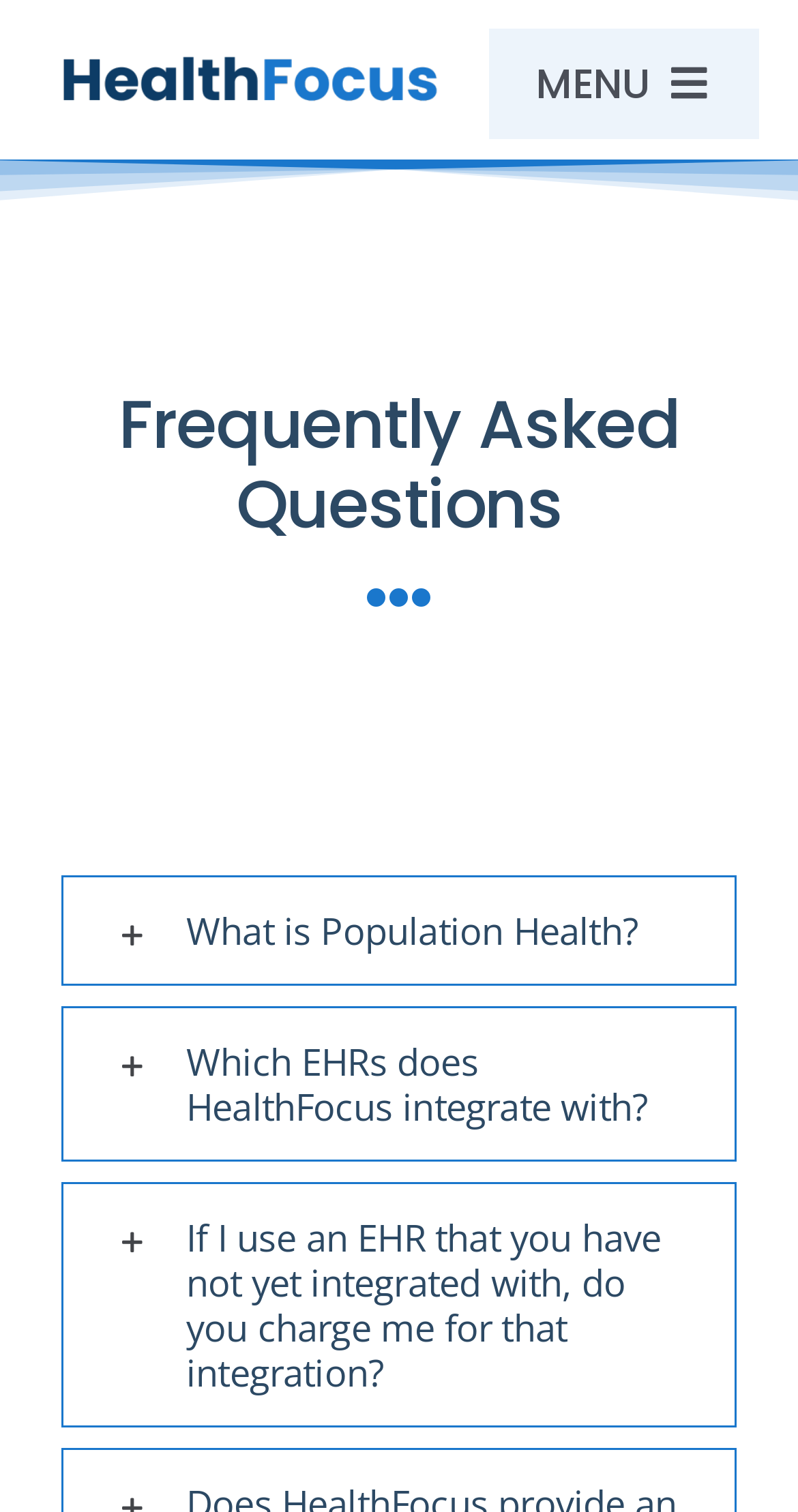Please locate the bounding box coordinates of the region I need to click to follow this instruction: "Open submenu of Who We Serve".

[0.81, 0.271, 1.0, 0.358]